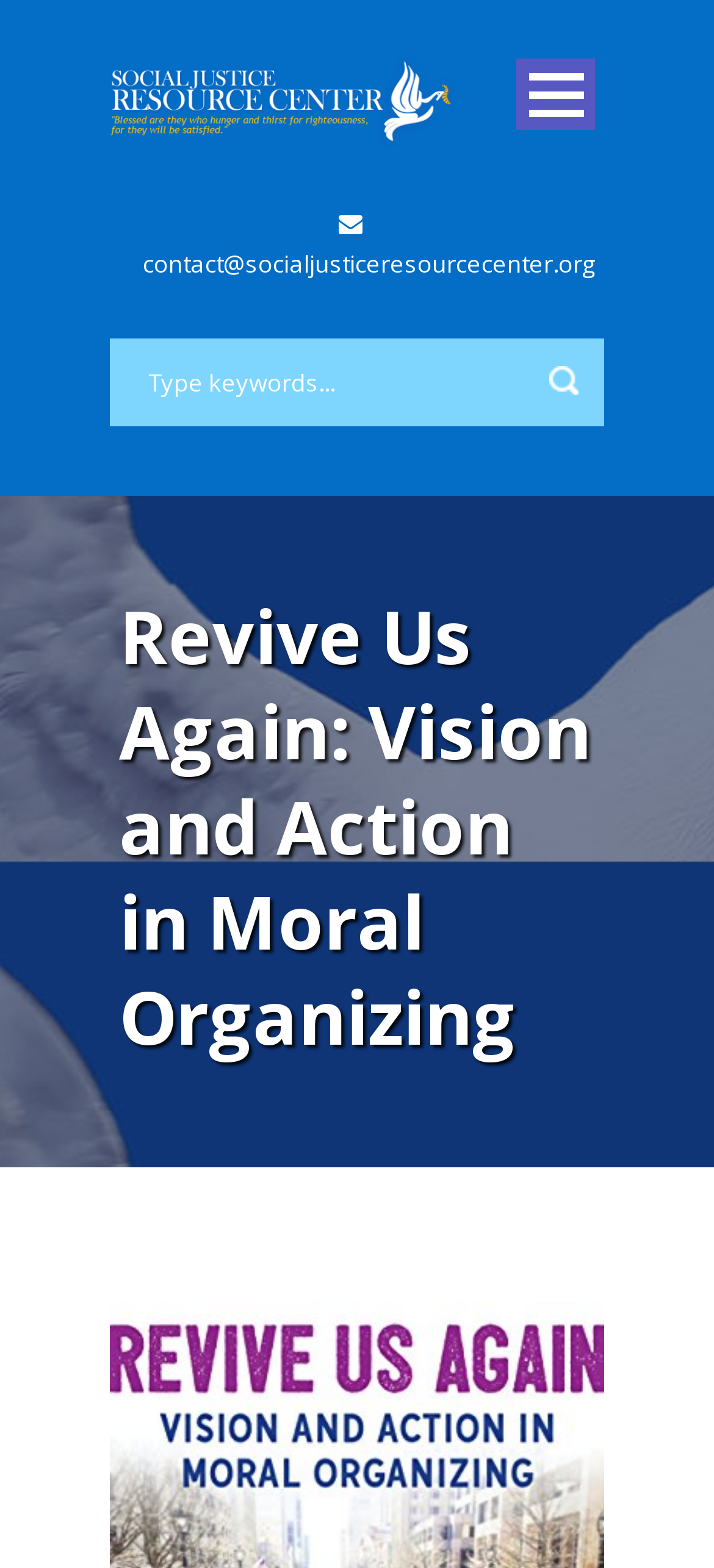Identify the bounding box coordinates of the clickable region necessary to fulfill the following instruction: "Contact the organization". The bounding box coordinates should be four float numbers between 0 and 1, i.e., [left, top, right, bottom].

[0.2, 0.157, 0.833, 0.178]